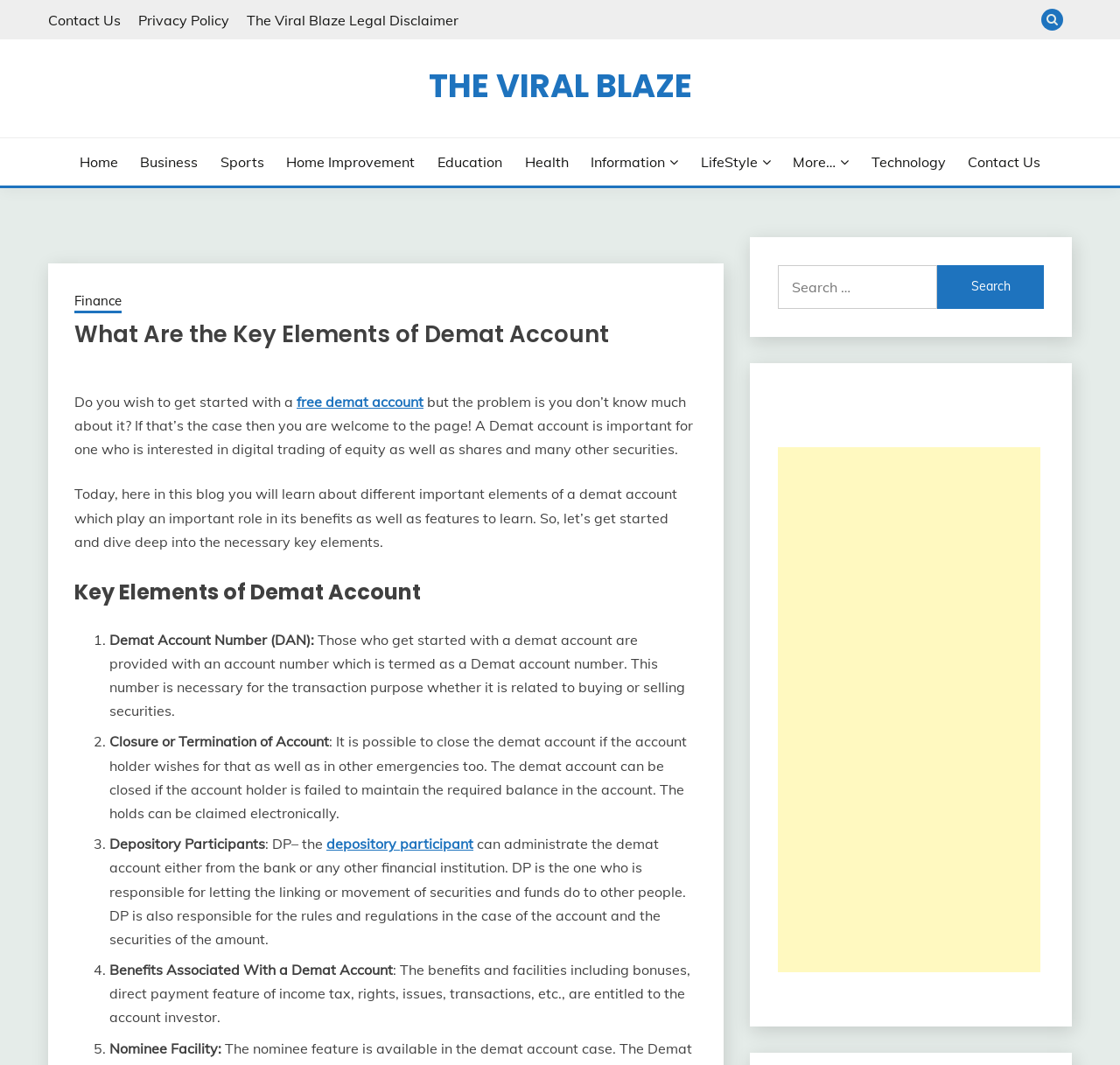Locate the bounding box coordinates of the area to click to fulfill this instruction: "Go to the home page". The bounding box should be presented as four float numbers between 0 and 1, in the order [left, top, right, bottom].

None